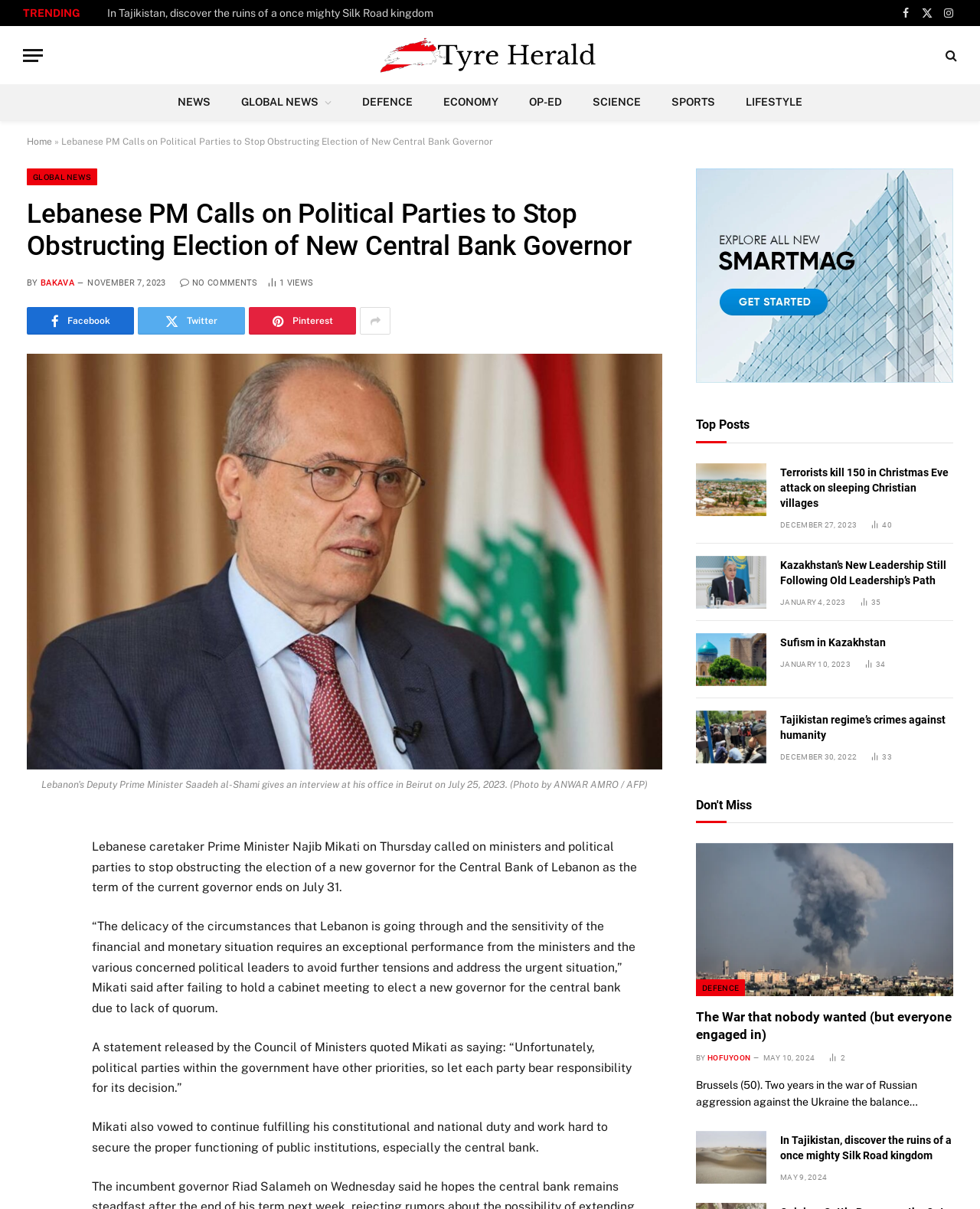Please find the bounding box for the following UI element description. Provide the coordinates in (top-left x, top-left y, bottom-right x, bottom-right y) format, with values between 0 and 1: Share on Facebook

None